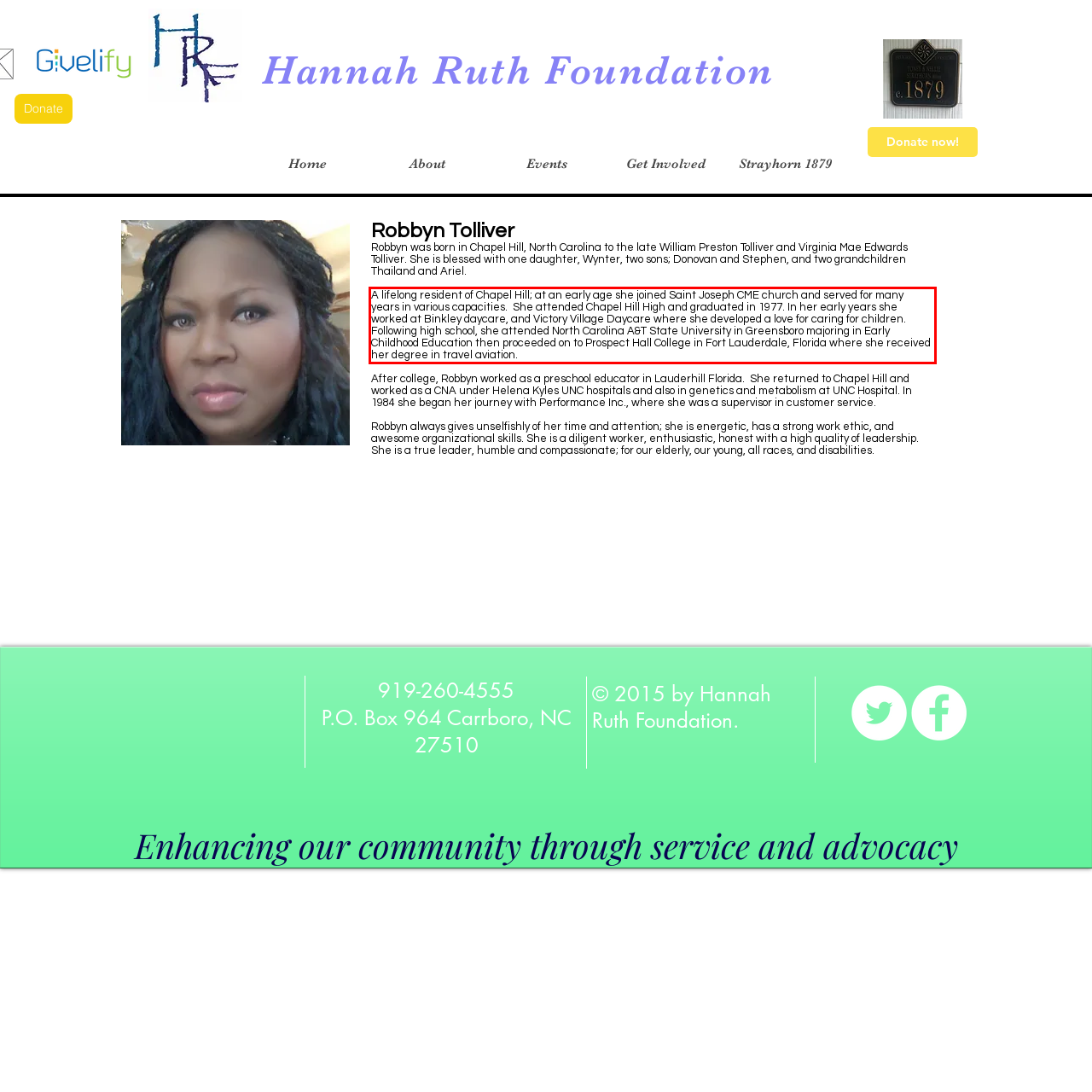You have a screenshot of a webpage with a UI element highlighted by a red bounding box. Use OCR to obtain the text within this highlighted area.

A lifelong resident of Chapel Hill; at an early age she joined Saint Joseph CME church and served for many years in various capacities. She attended Chapel Hill High and graduated in 1977. In her early years she worked at Binkley daycare, and Victory Village Daycare where she developed a love for caring for children. Following high school, she attended North Carolina A&T State University in Greensboro majoring in Early Childhood Education then proceeded on to Prospect Hall College in Fort Lauderdale, Florida where she received her degree in travel aviation.